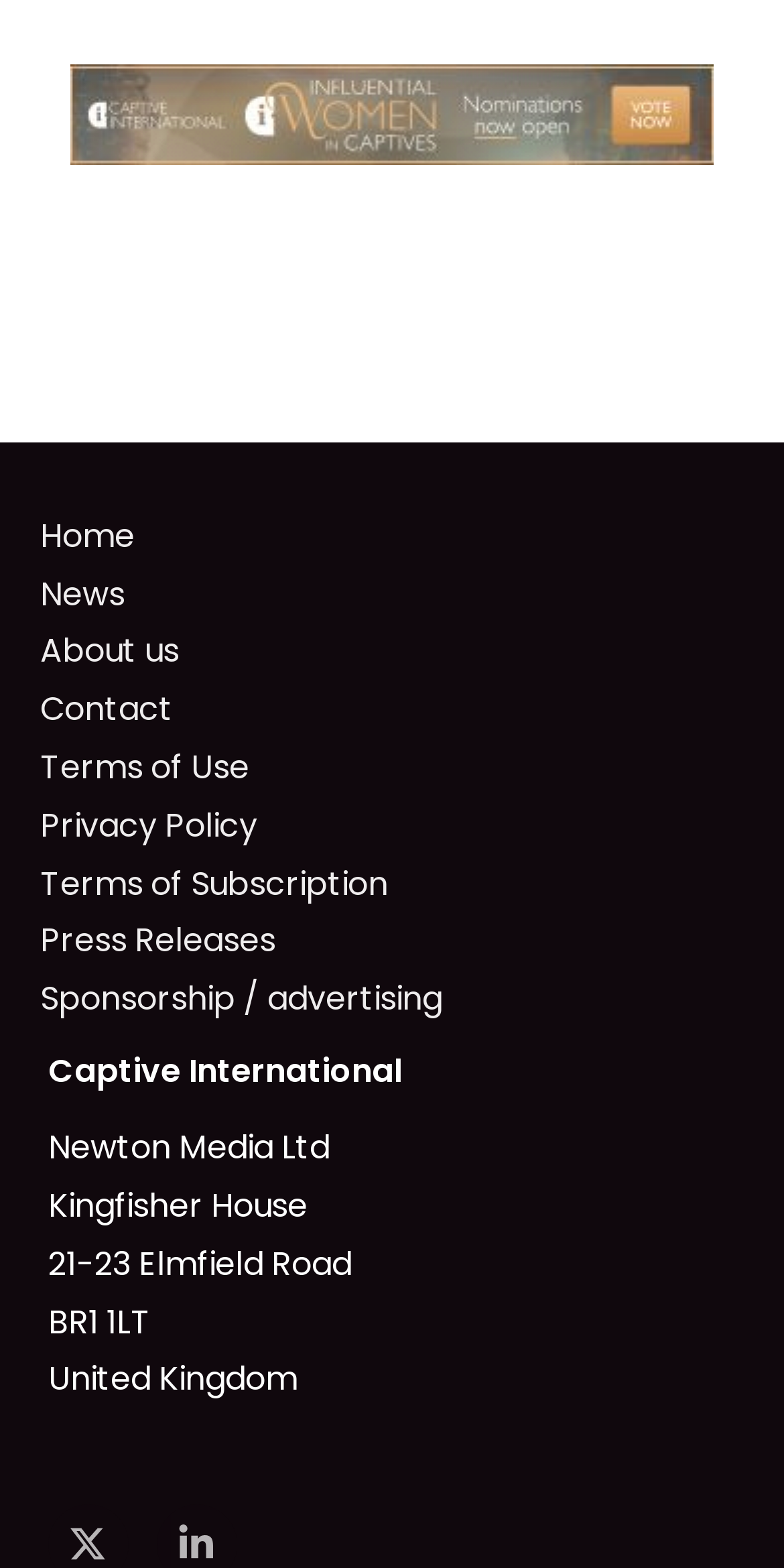Given the description "Contact", determine the bounding box of the corresponding UI element.

[0.051, 0.438, 0.228, 0.468]